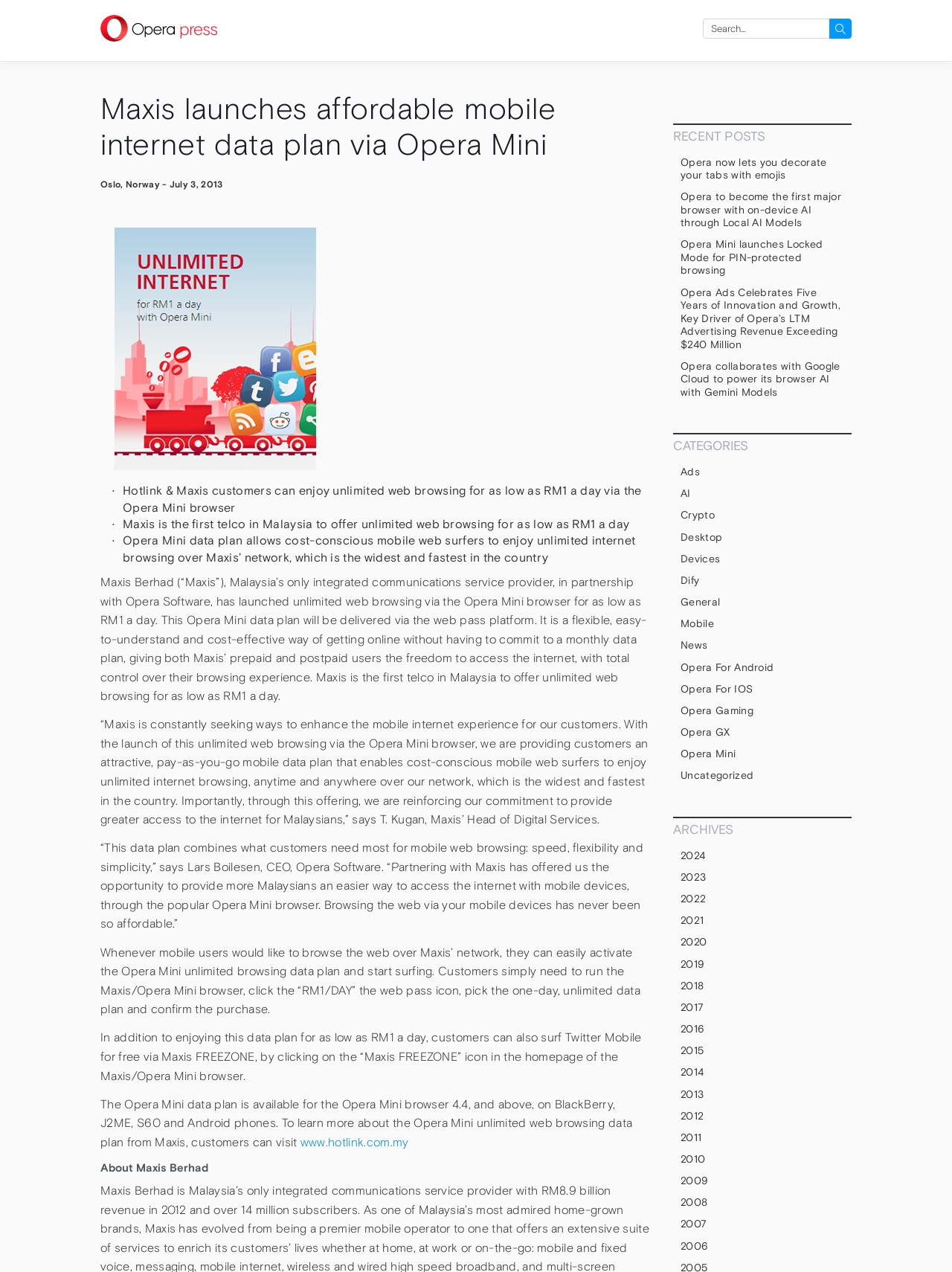Identify the bounding box coordinates of the region I need to click to complete this instruction: "Check out Opera now lets you decorate your tabs with emojis".

[0.707, 0.121, 0.895, 0.145]